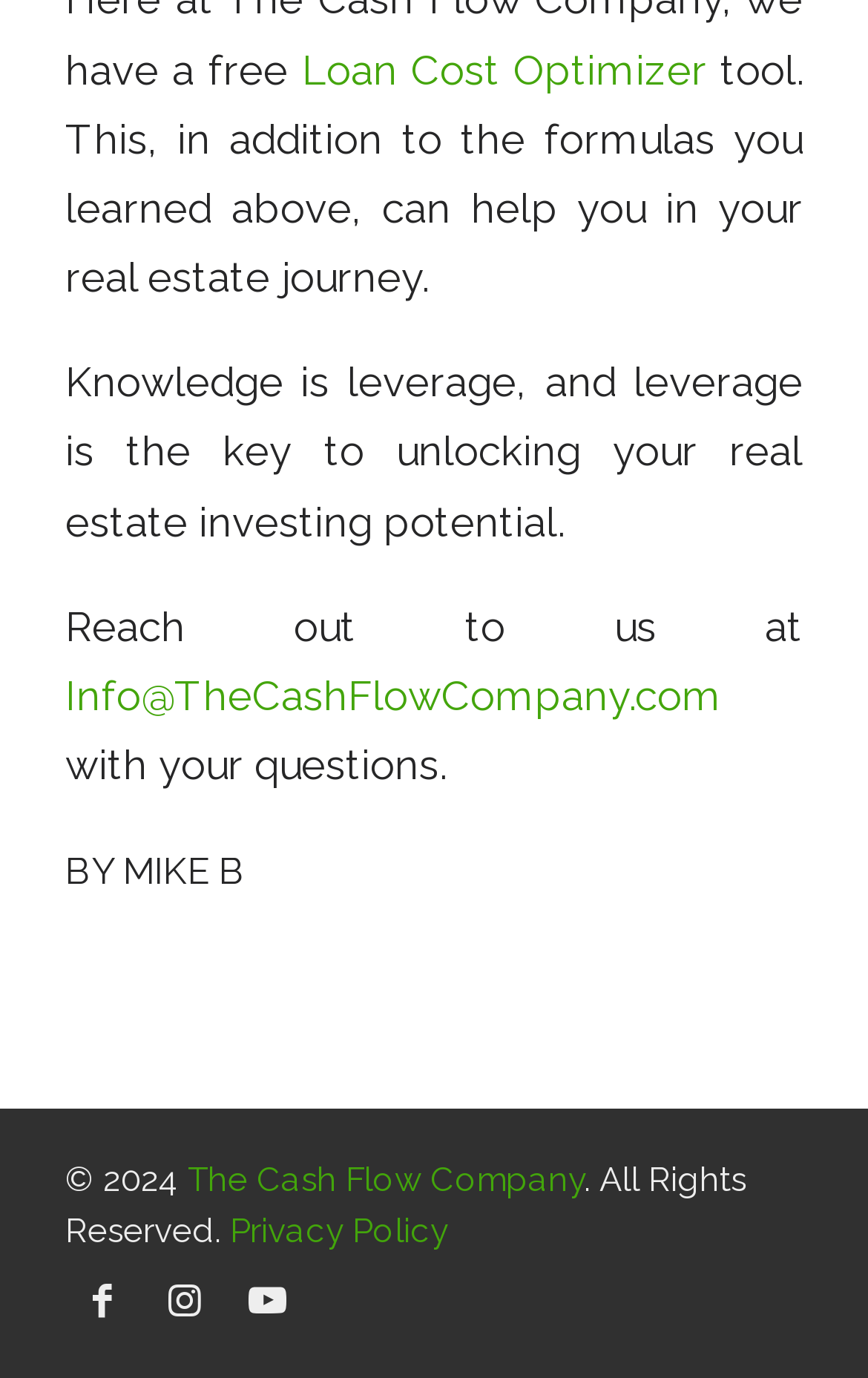Please locate the bounding box coordinates of the element's region that needs to be clicked to follow the instruction: "Click on Loan Cost Optimizer". The bounding box coordinates should be provided as four float numbers between 0 and 1, i.e., [left, top, right, bottom].

[0.347, 0.033, 0.815, 0.067]